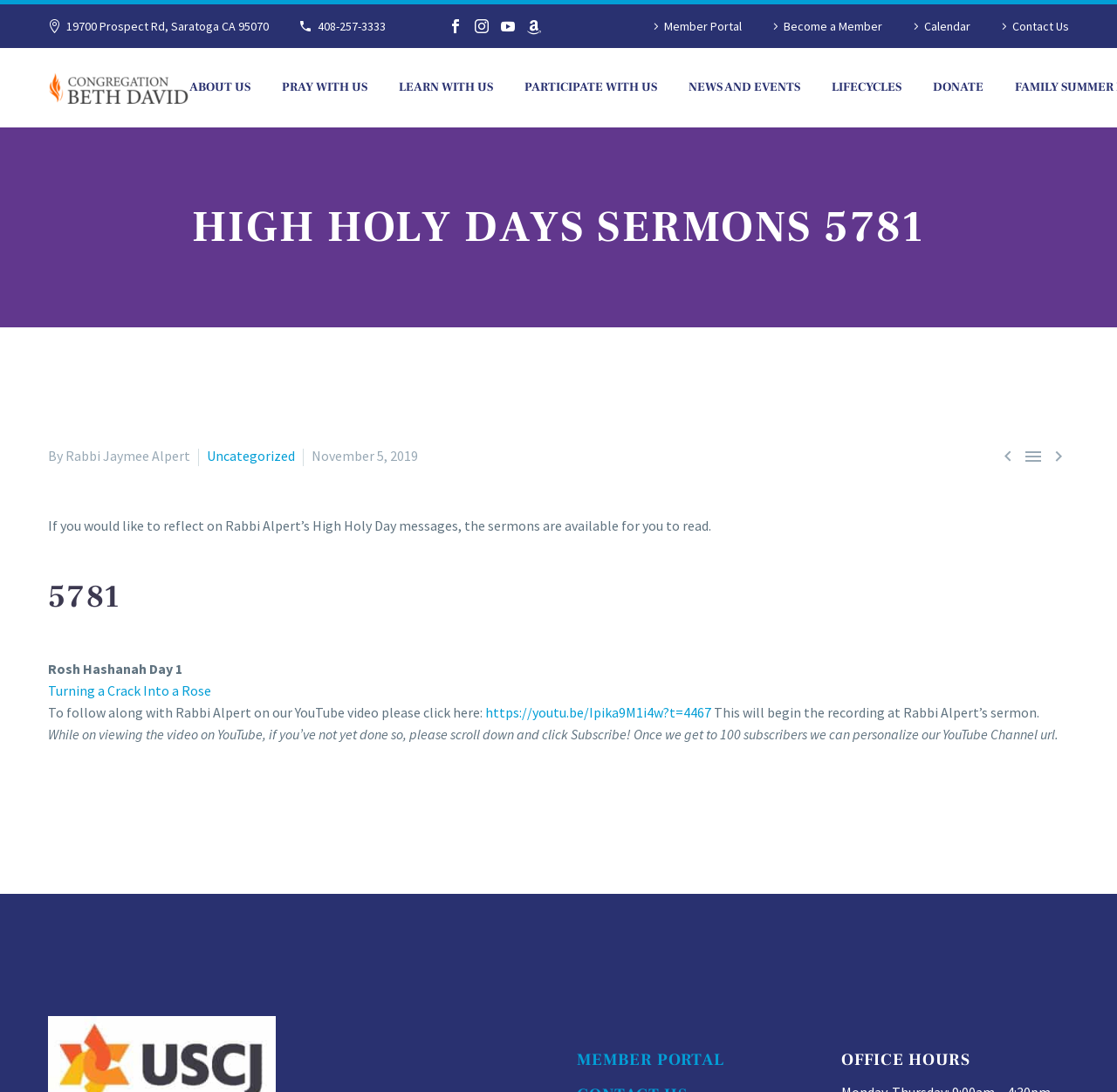How many headings are there on the webpage?
Based on the image, answer the question with a single word or brief phrase.

4